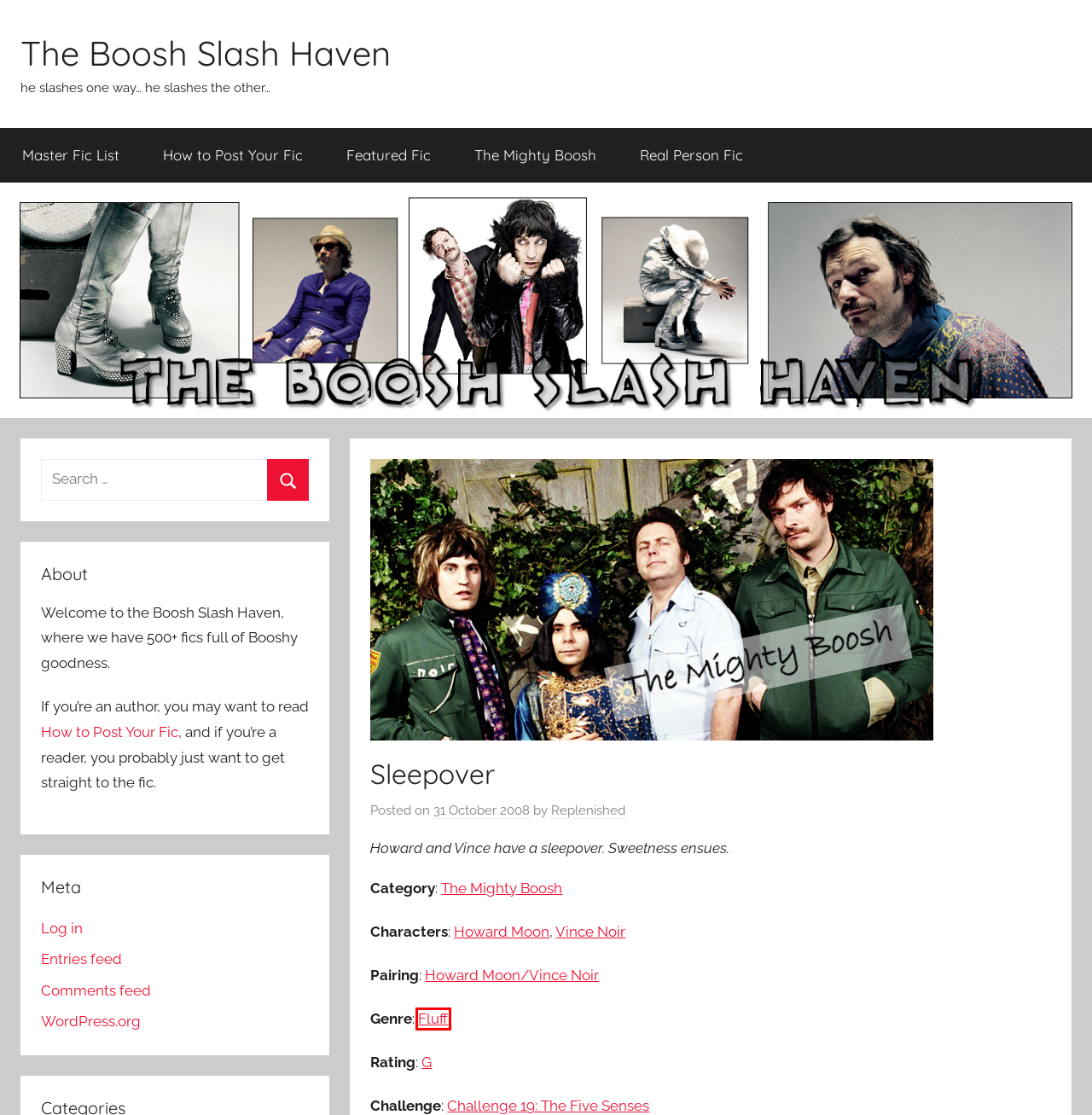Examine the screenshot of a webpage with a red bounding box around a UI element. Your task is to identify the webpage description that best corresponds to the new webpage after clicking the specified element. The given options are:
A. Master Fic List – The Boosh Slash Haven
B. Fluff – The Boosh Slash Haven
C. Howard Moon – The Boosh Slash Haven
D. Challenge 19: The Five Senses – The Boosh Slash Haven
E. Featured Fic – The Boosh Slash Haven
F. Howard Moon/Vince Noir – The Boosh Slash Haven
G. Log In ‹ The Boosh Slash Haven — WordPress
H. How to Post Your Fic – The Boosh Slash Haven

B